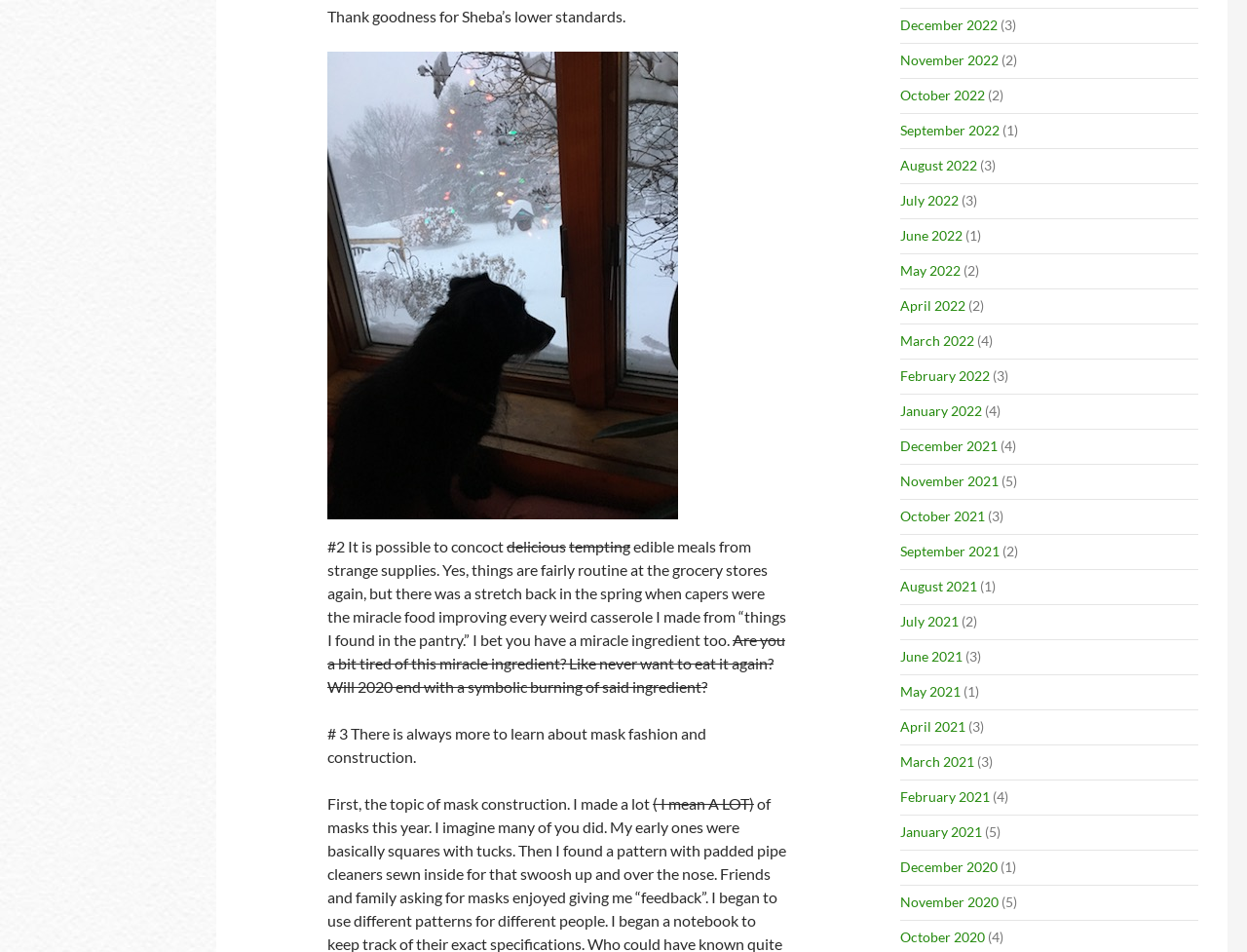Identify the bounding box coordinates of the clickable region required to complete the instruction: "Browse August 2022". The coordinates should be given as four float numbers within the range of 0 and 1, i.e., [left, top, right, bottom].

[0.722, 0.165, 0.784, 0.182]